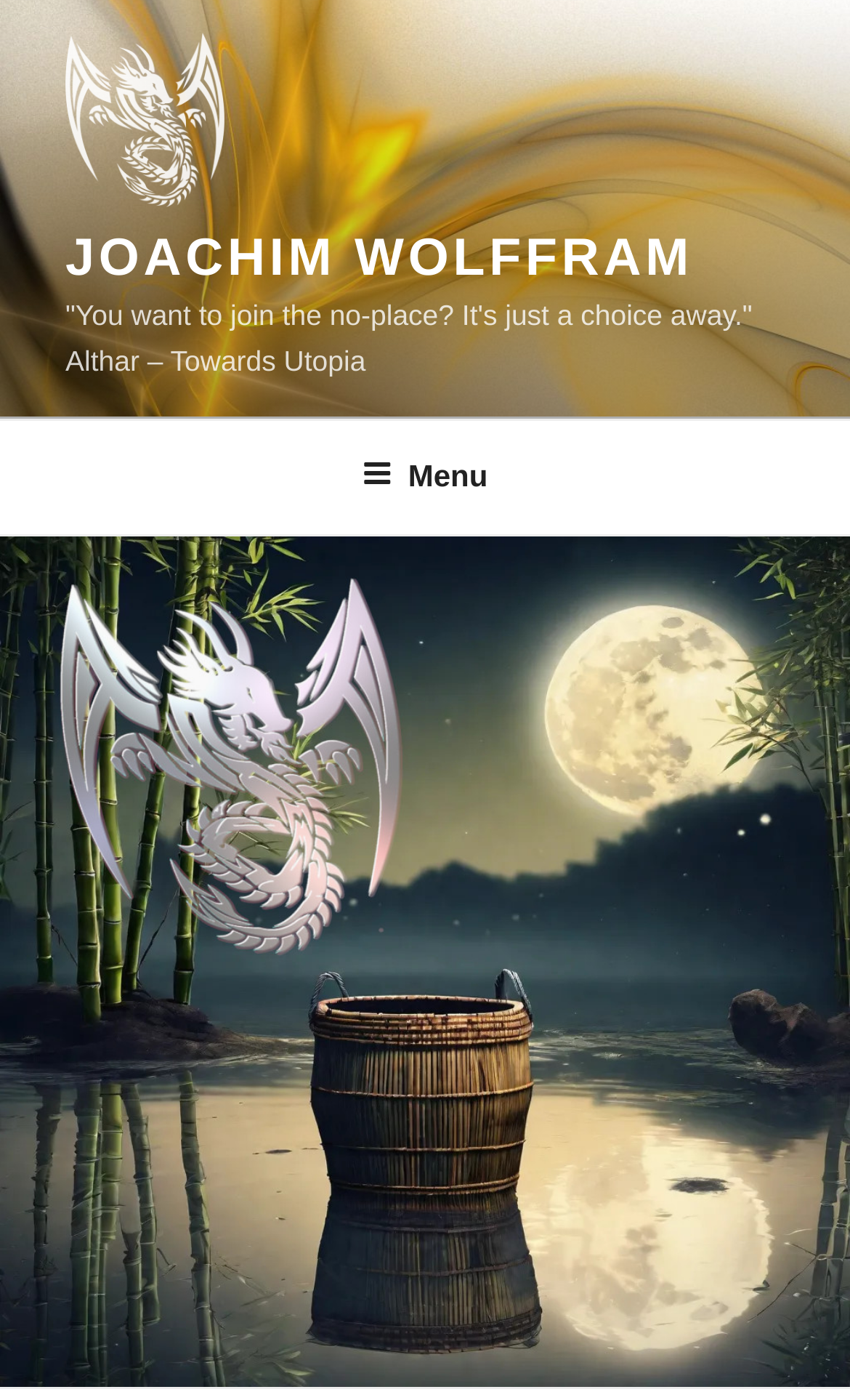What is the name of the person on the image?
Using the information from the image, give a concise answer in one word or a short phrase.

Joachim Wolffram